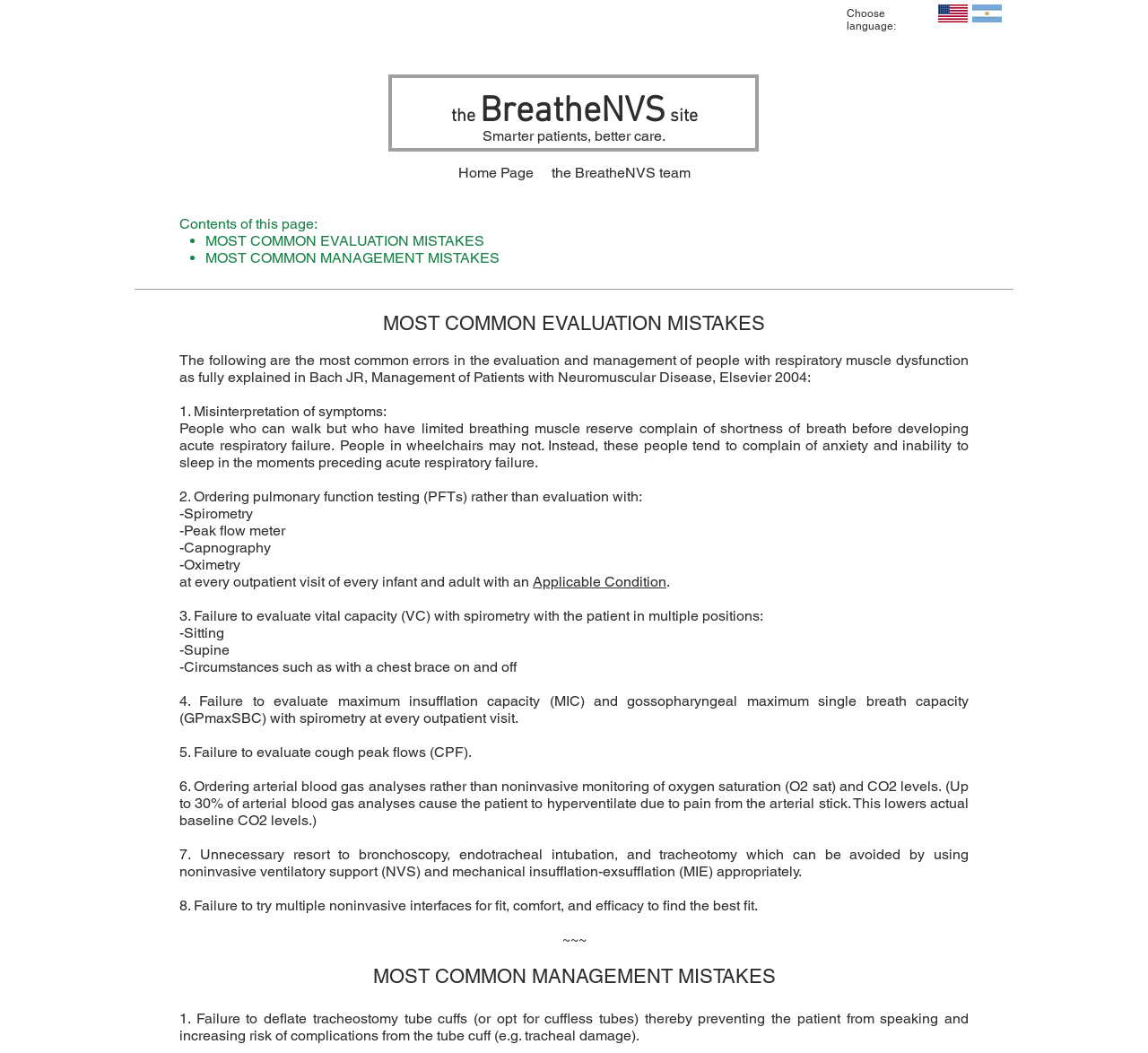Identify the main heading from the webpage and provide its text content.

the BreatheNVS site